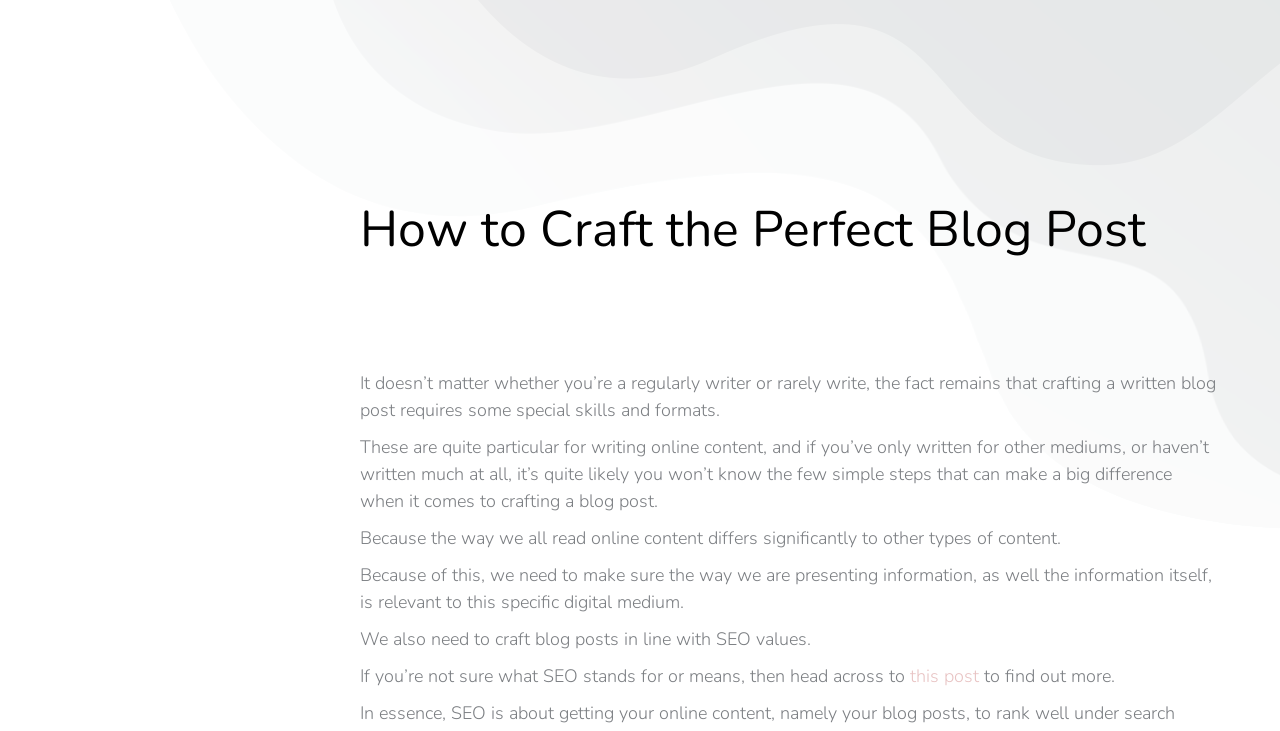What is the location of the link 'this post'? Look at the image and give a one-word or short phrase answer.

below the text